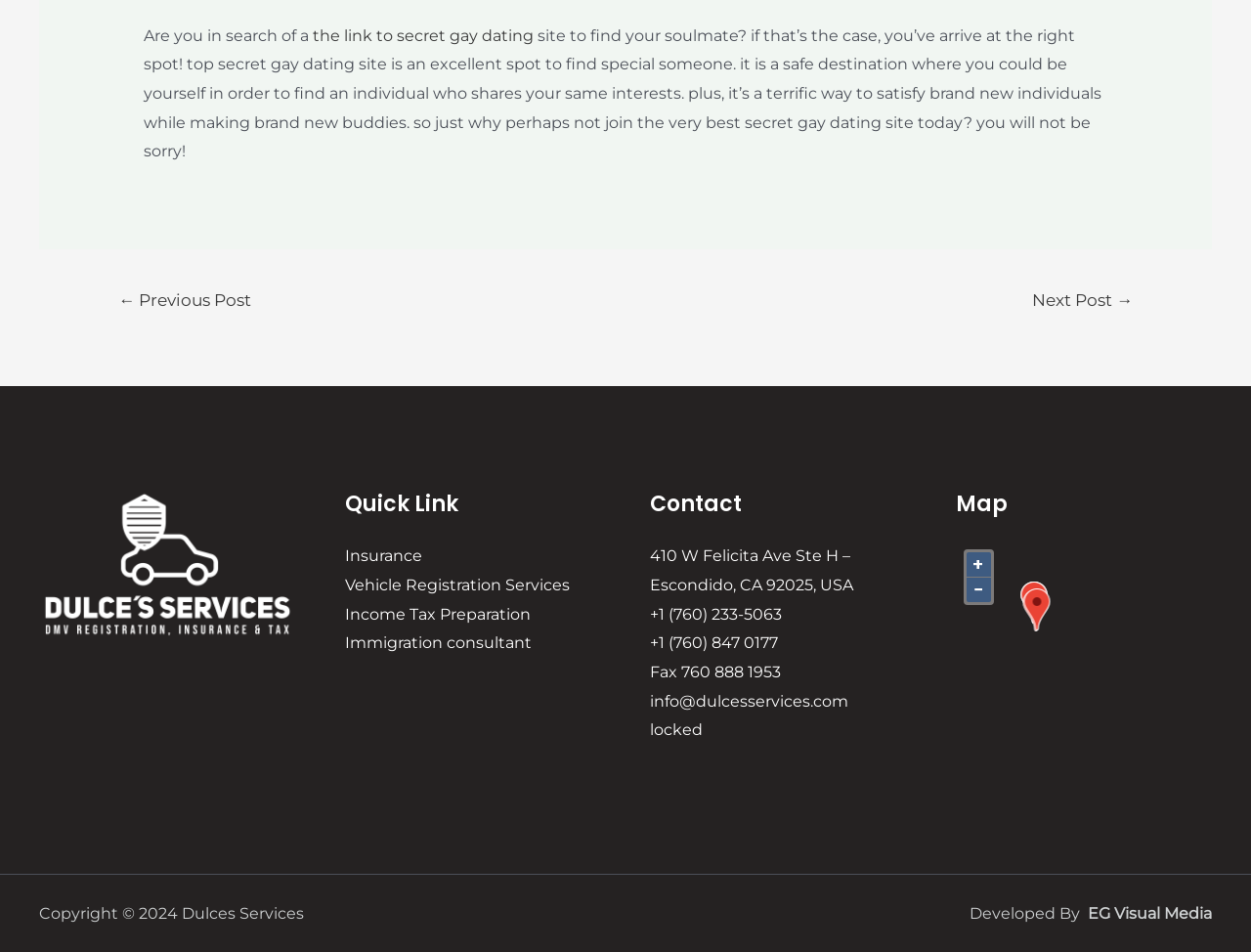Specify the bounding box coordinates of the element's area that should be clicked to execute the given instruction: "zoom in the map". The coordinates should be four float numbers between 0 and 1, i.e., [left, top, right, bottom].

[0.764, 0.569, 0.969, 0.811]